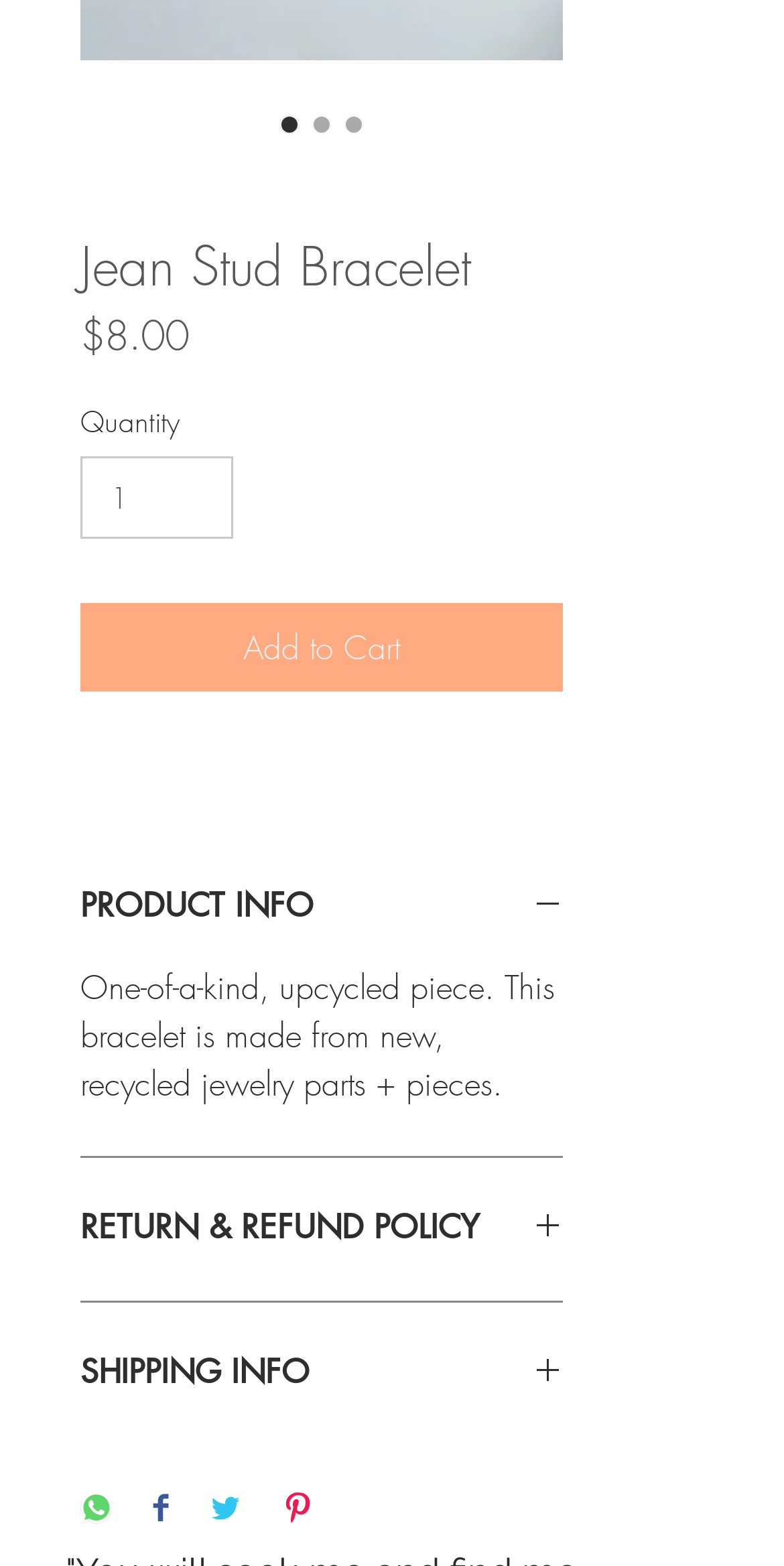How many radio buttons are there for the Jean Stud Bracelet?
Answer with a single word or phrase by referring to the visual content.

3